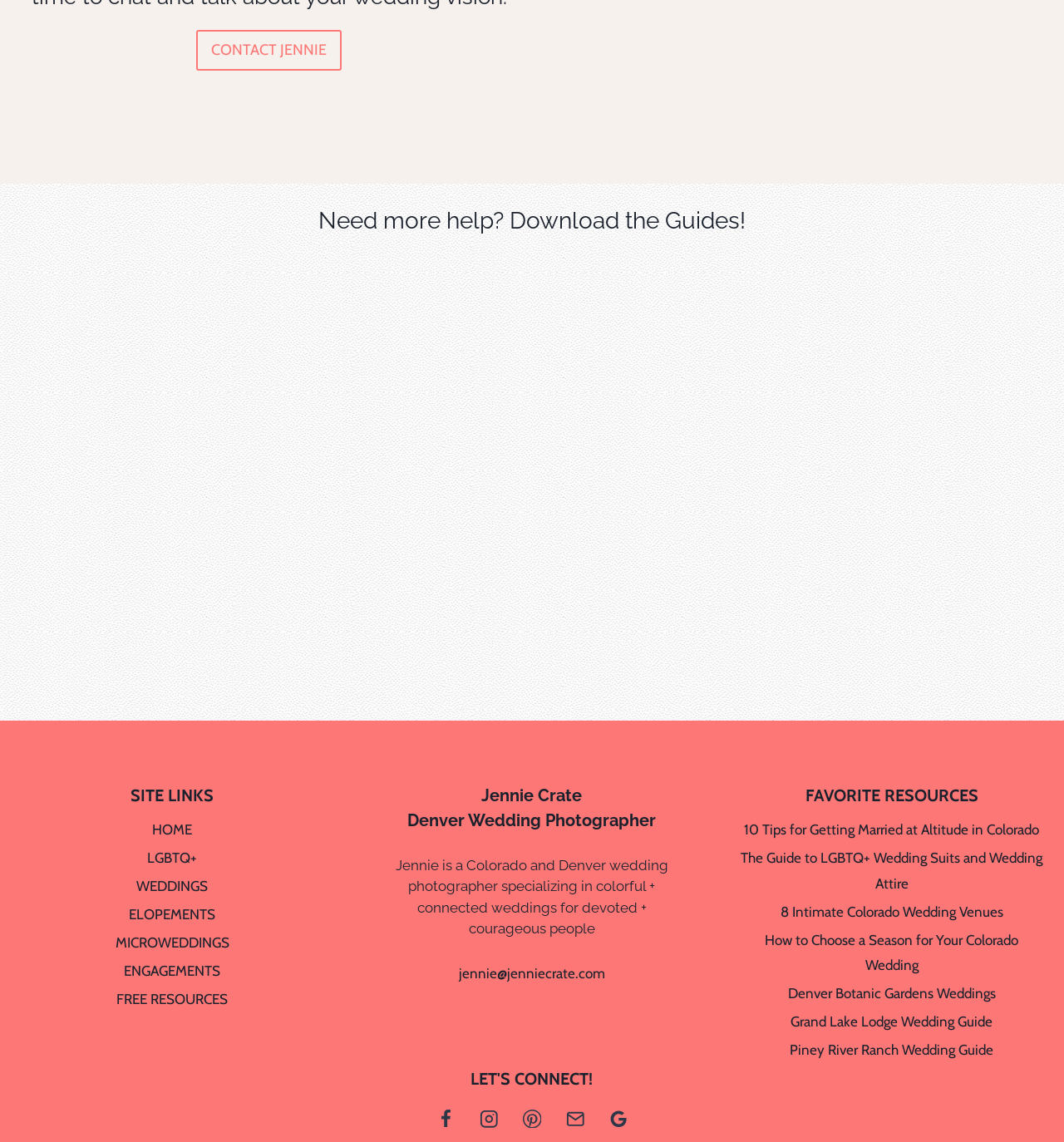Please find the bounding box coordinates for the clickable element needed to perform this instruction: "Download the LGBT Wedding Guide".

[0.019, 0.215, 0.322, 0.592]